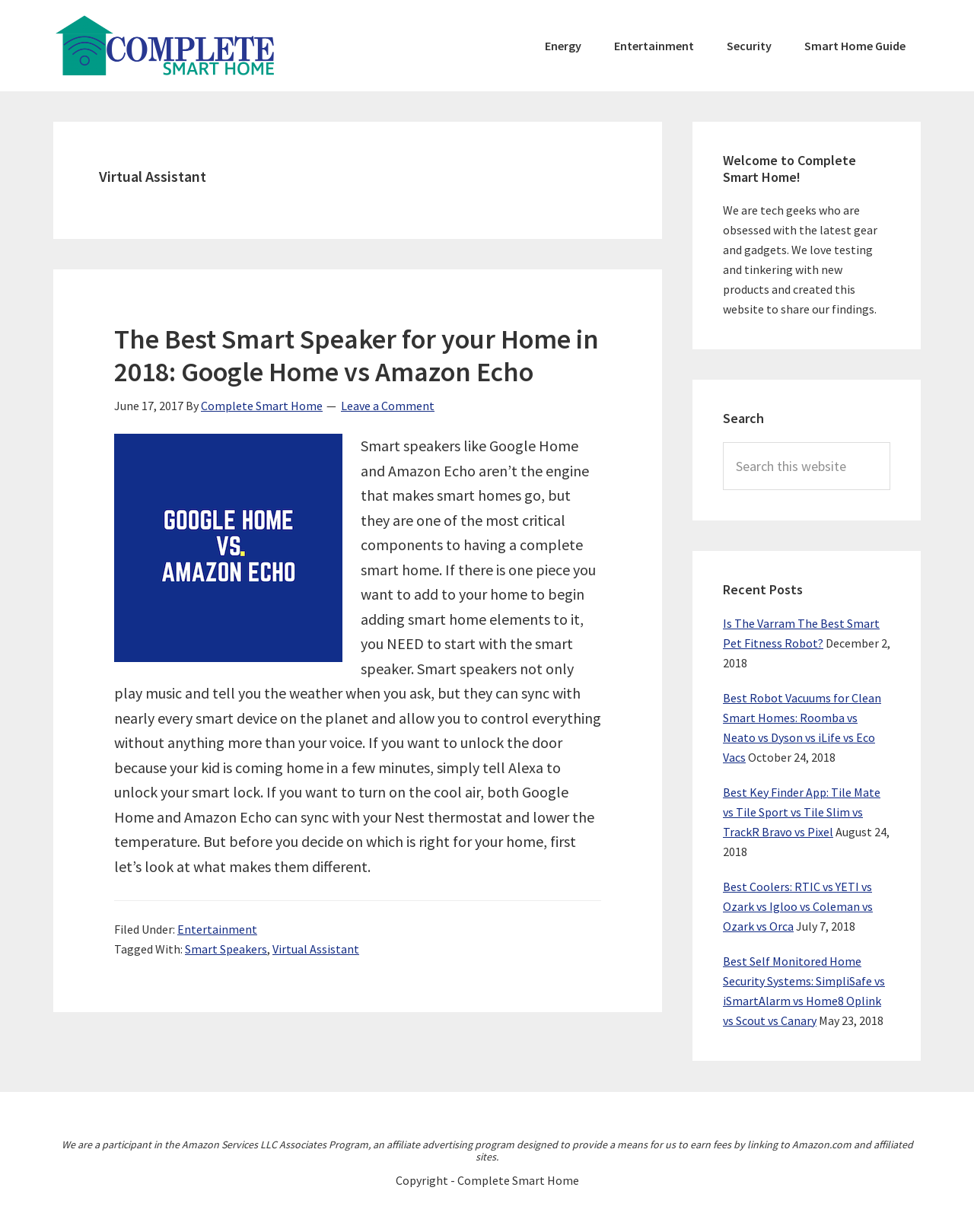Pinpoint the bounding box coordinates of the area that should be clicked to complete the following instruction: "Read the article about 'The Best Smart Speaker for your Home in 2018'". The coordinates must be given as four float numbers between 0 and 1, i.e., [left, top, right, bottom].

[0.055, 0.219, 0.68, 0.822]